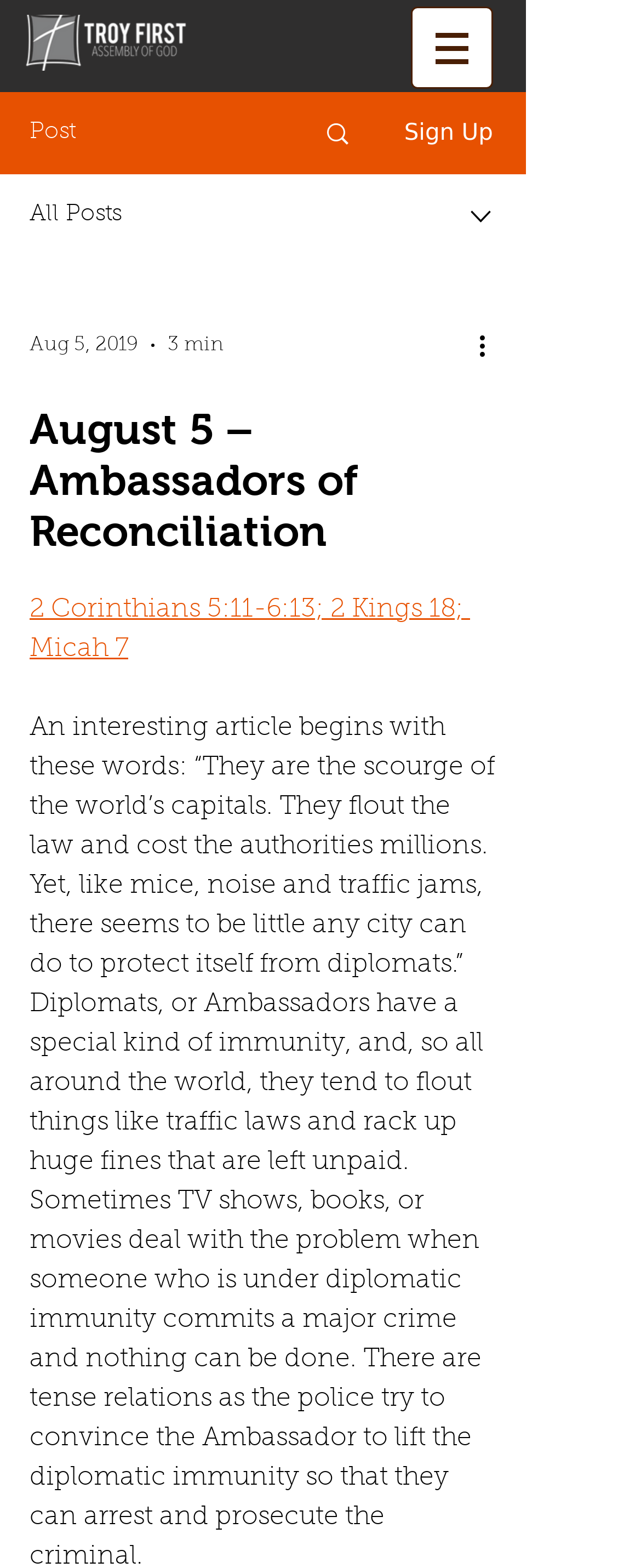Determine the bounding box for the described UI element: "aria-label="More actions"".

[0.738, 0.208, 0.8, 0.233]